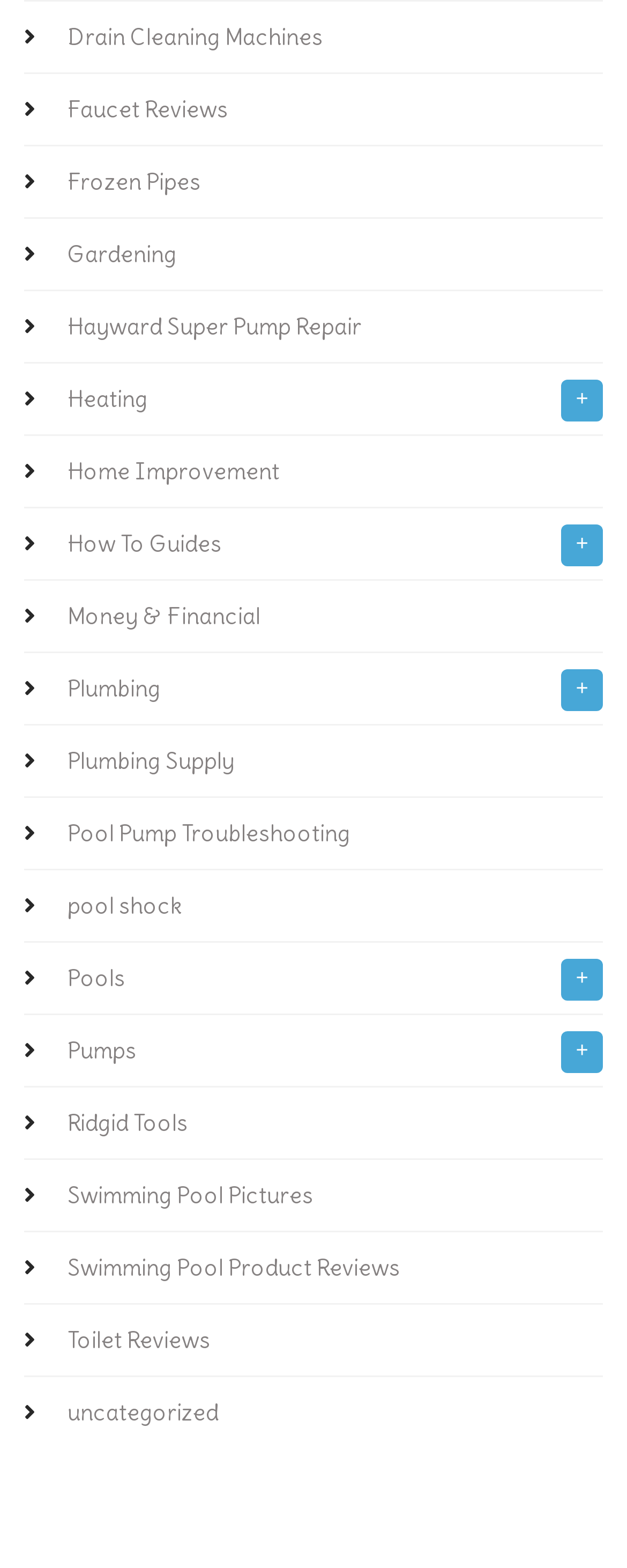Determine the bounding box coordinates of the UI element that matches the following description: "Gardening". The coordinates should be four float numbers between 0 and 1 in the format [left, top, right, bottom].

[0.082, 0.139, 0.308, 0.184]